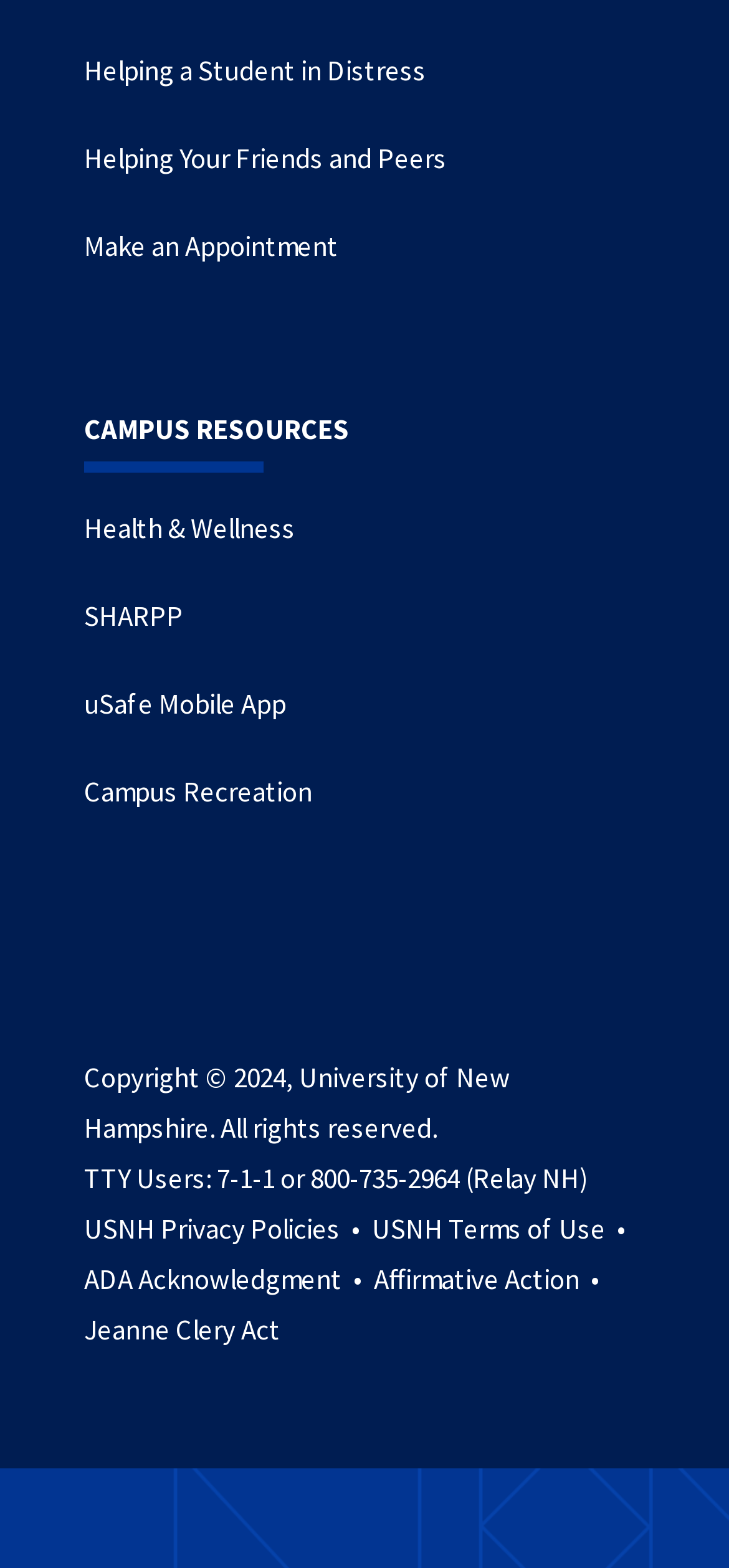Identify the bounding box coordinates of the clickable region to carry out the given instruction: "Make an appointment".

[0.115, 0.145, 0.464, 0.168]